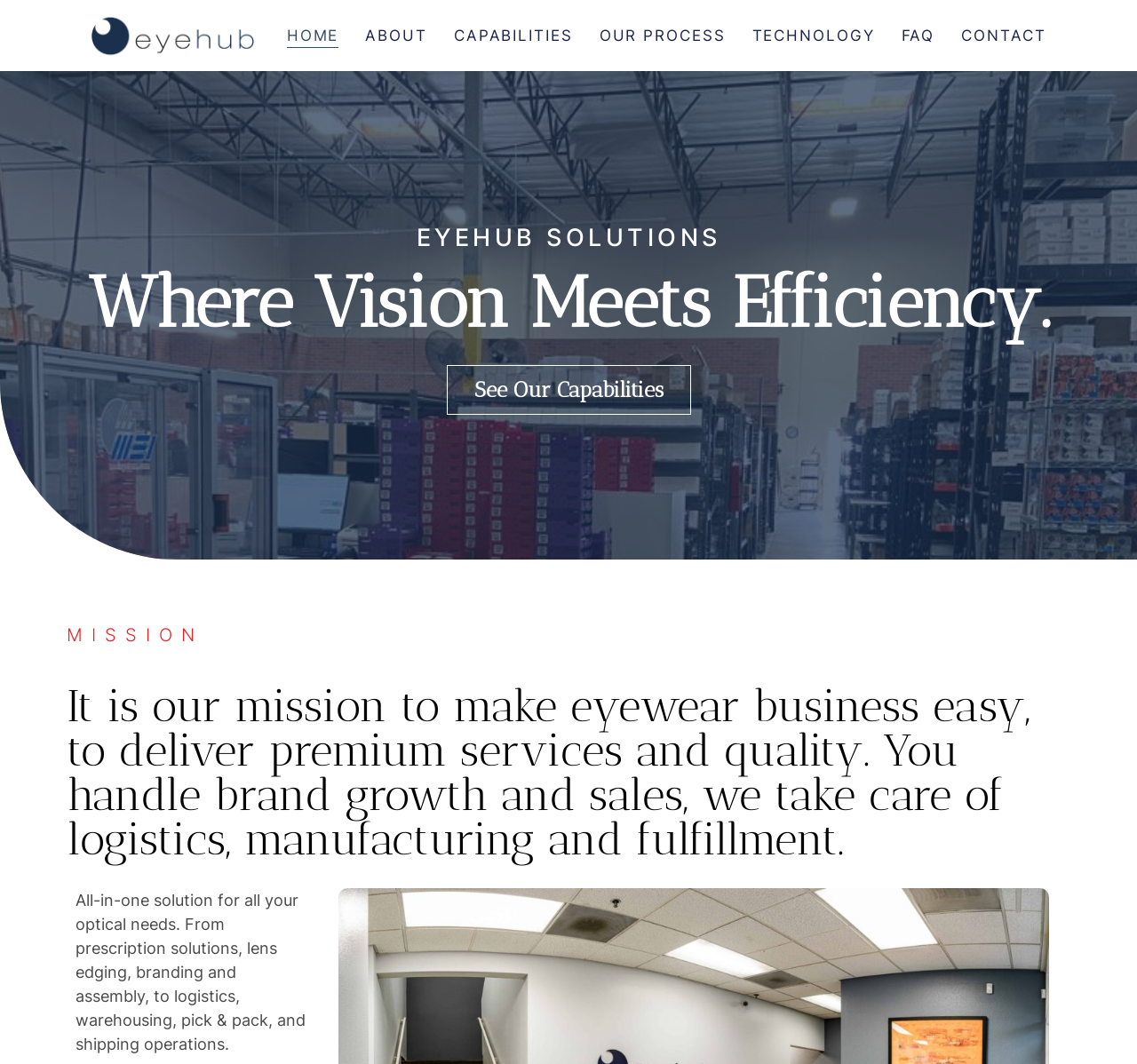Please locate the bounding box coordinates of the region I need to click to follow this instruction: "Click ABOUT".

[0.321, 0.022, 0.376, 0.045]